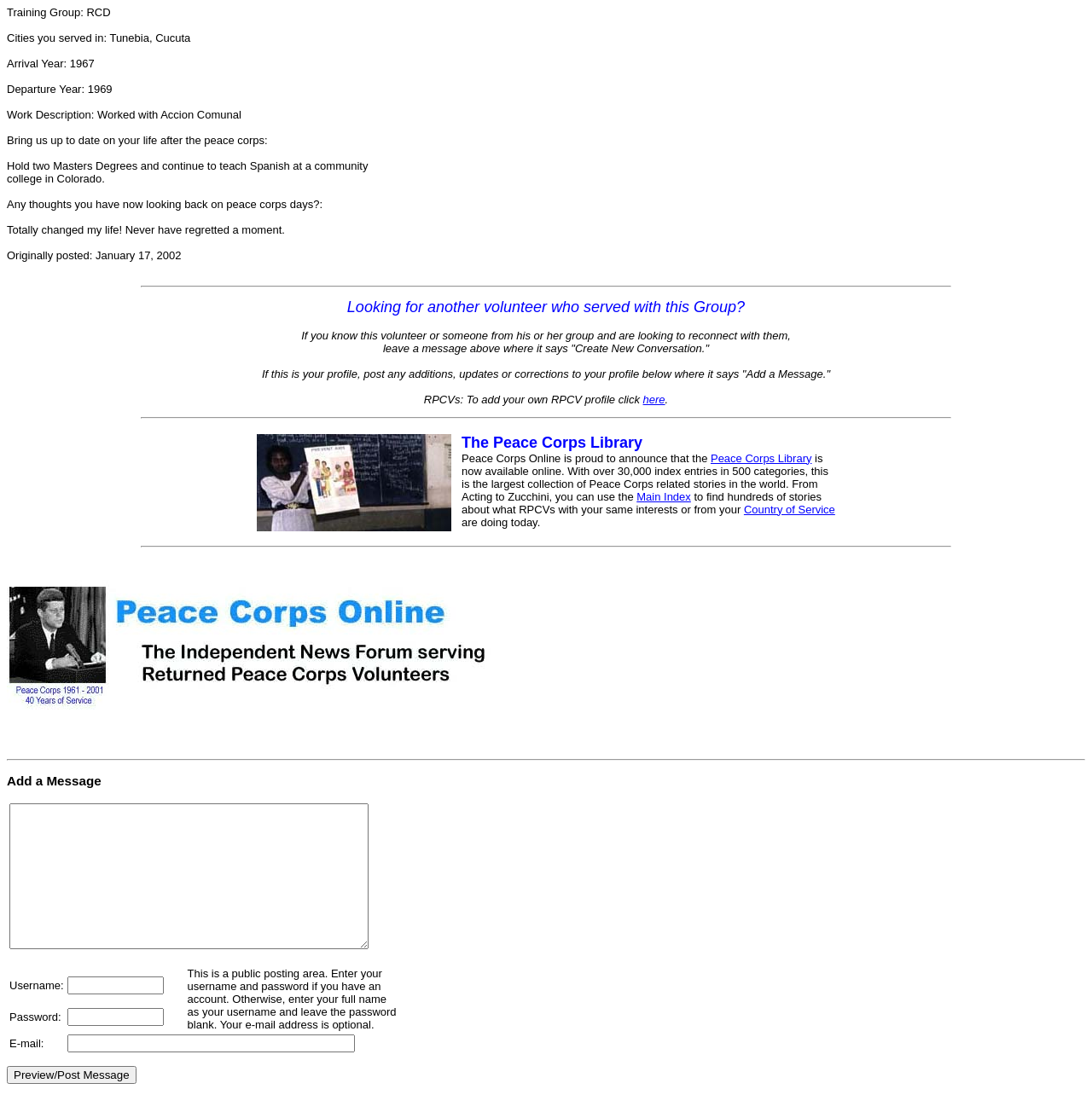Please provide the bounding box coordinate of the region that matches the element description: Country of Service. Coordinates should be in the format (top-left x, top-left y, bottom-right x, bottom-right y) and all values should be between 0 and 1.

[0.681, 0.459, 0.765, 0.471]